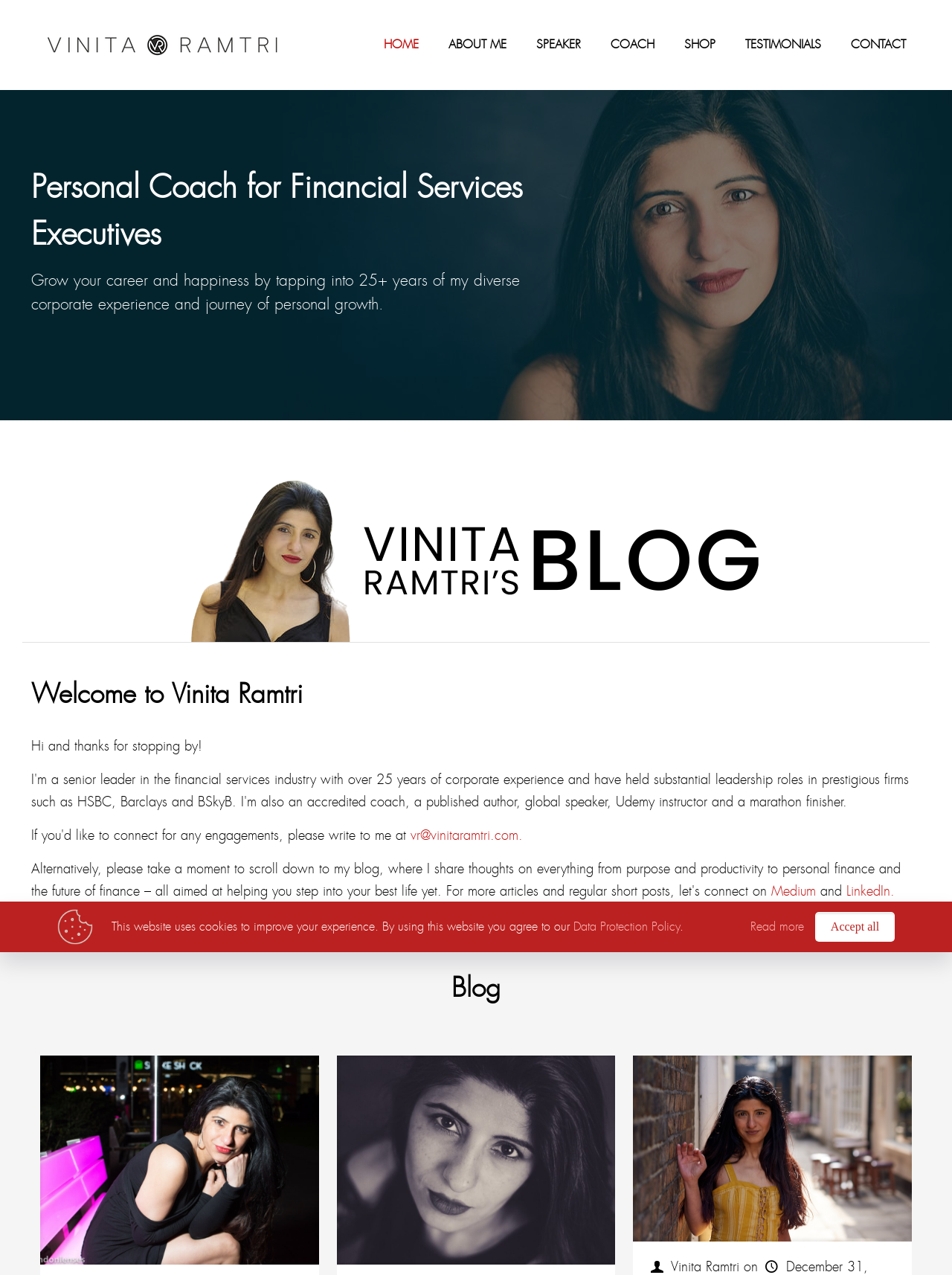Carefully examine the image and provide an in-depth answer to the question: What is offered for free on the webpage?

The webpage has a section that says 'Subscribe for regular updates and get a free eBook', indicating that a free eBook is being offered to subscribers.